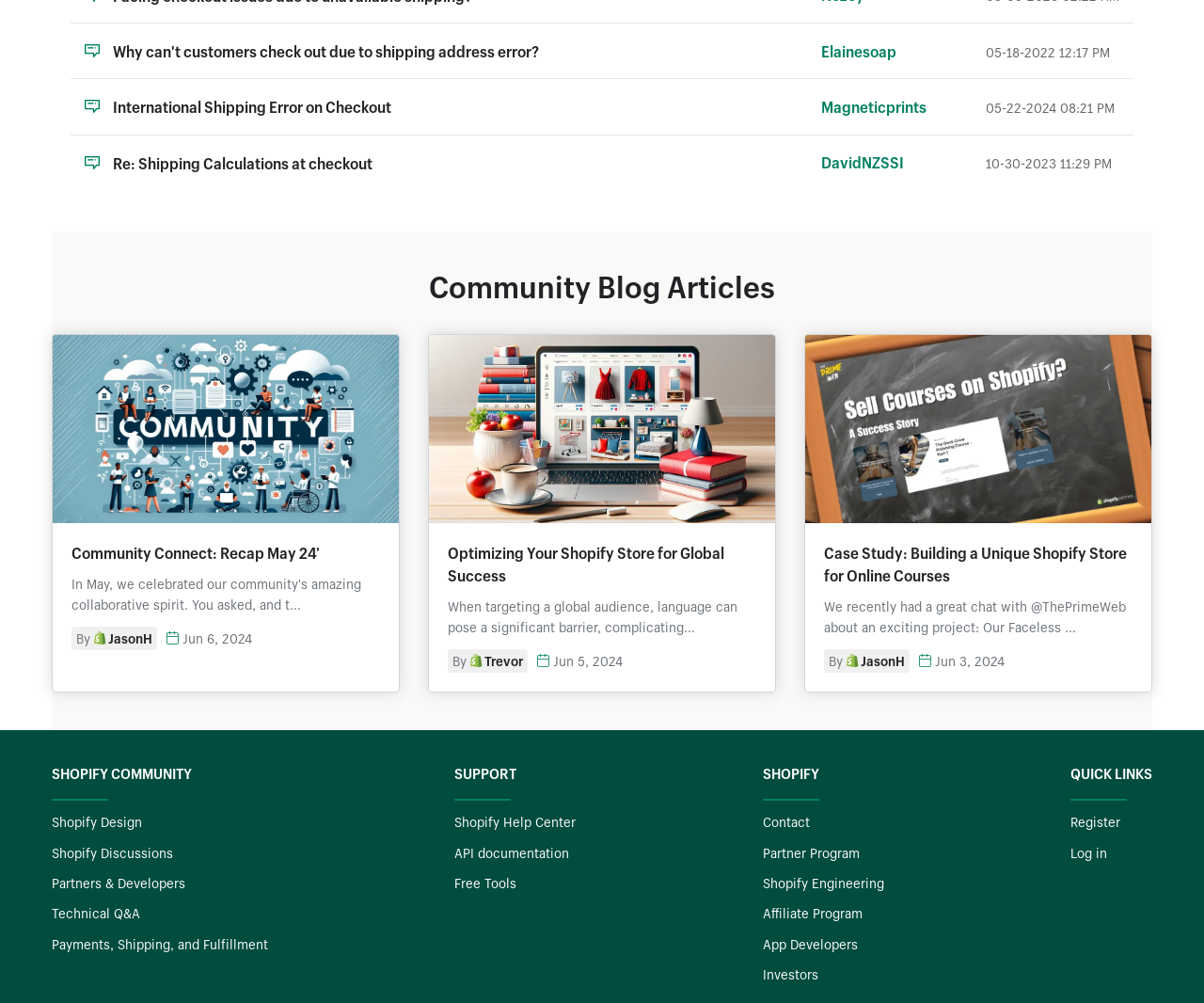Please identify the bounding box coordinates of the area I need to click to accomplish the following instruction: "Click on the 'Why can't customers check out due to shipping address error?' link".

[0.094, 0.041, 0.448, 0.061]